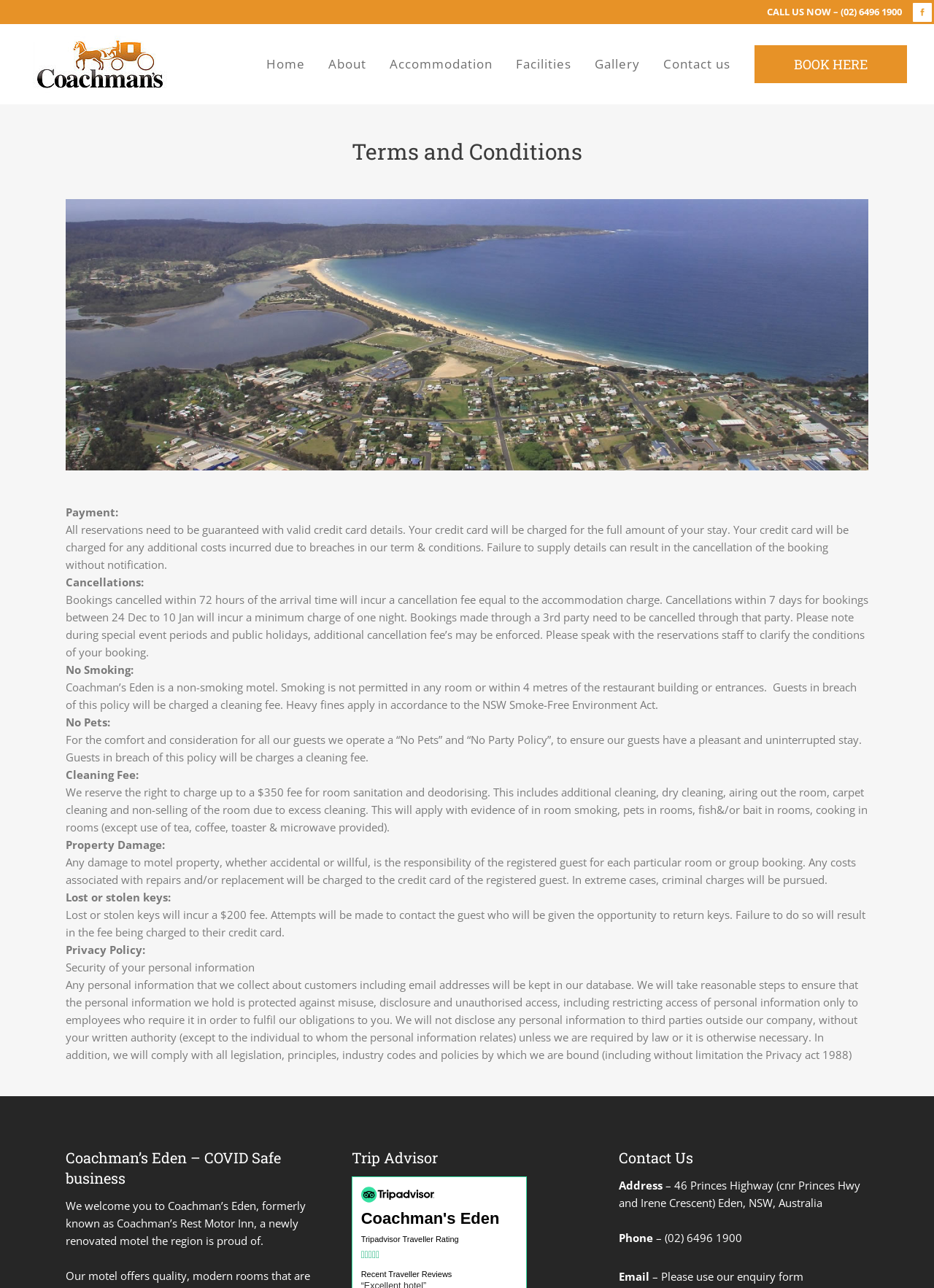Pinpoint the bounding box coordinates of the element to be clicked to execute the instruction: "View the Gallery".

[0.624, 0.019, 0.698, 0.081]